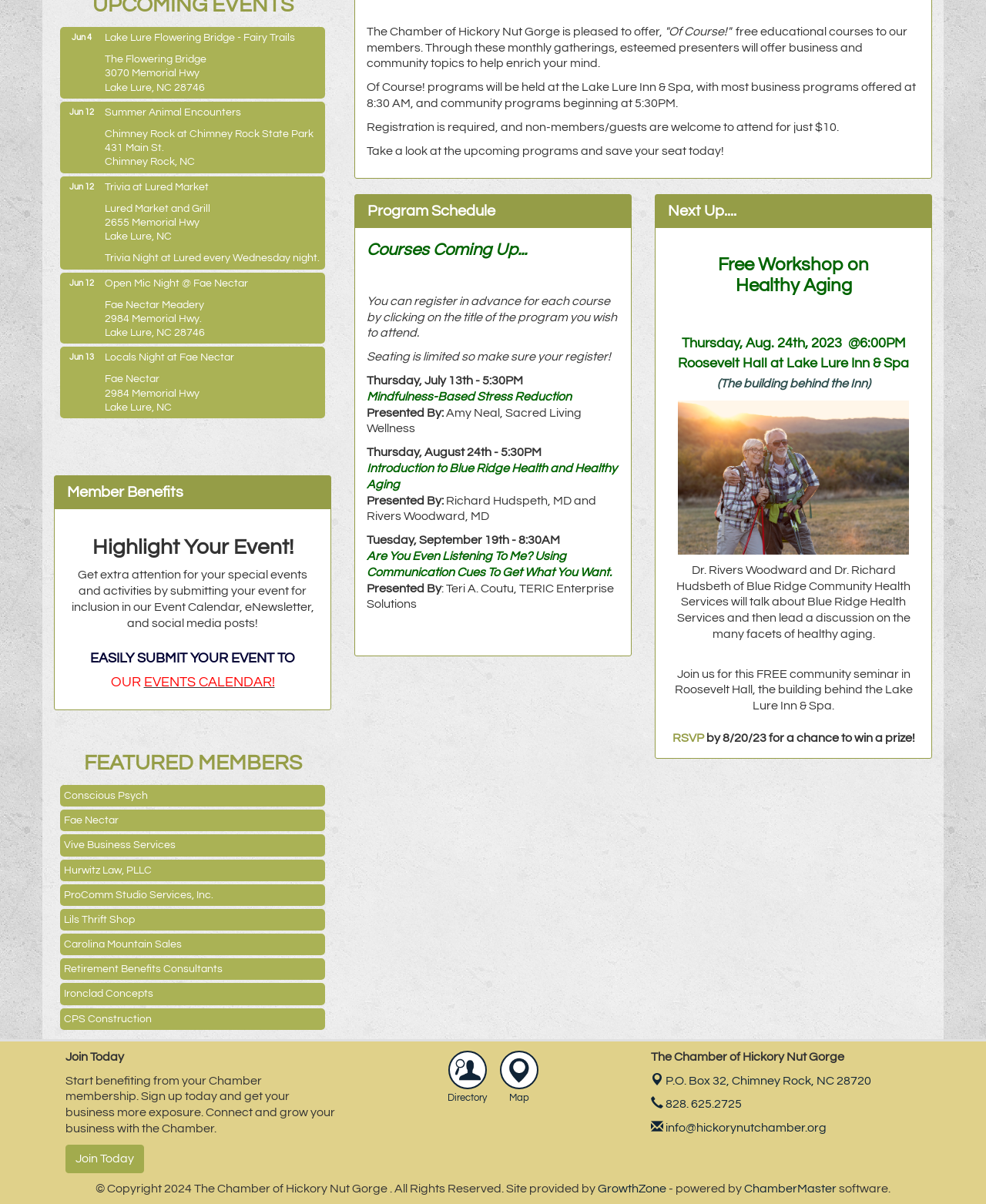Bounding box coordinates should be provided in the format (top-left x, top-left y, bottom-right x, bottom-right y) with all values between 0 and 1. Identify the bounding box for this UI element: Retirement Benefits Consultants

[0.061, 0.796, 0.33, 0.814]